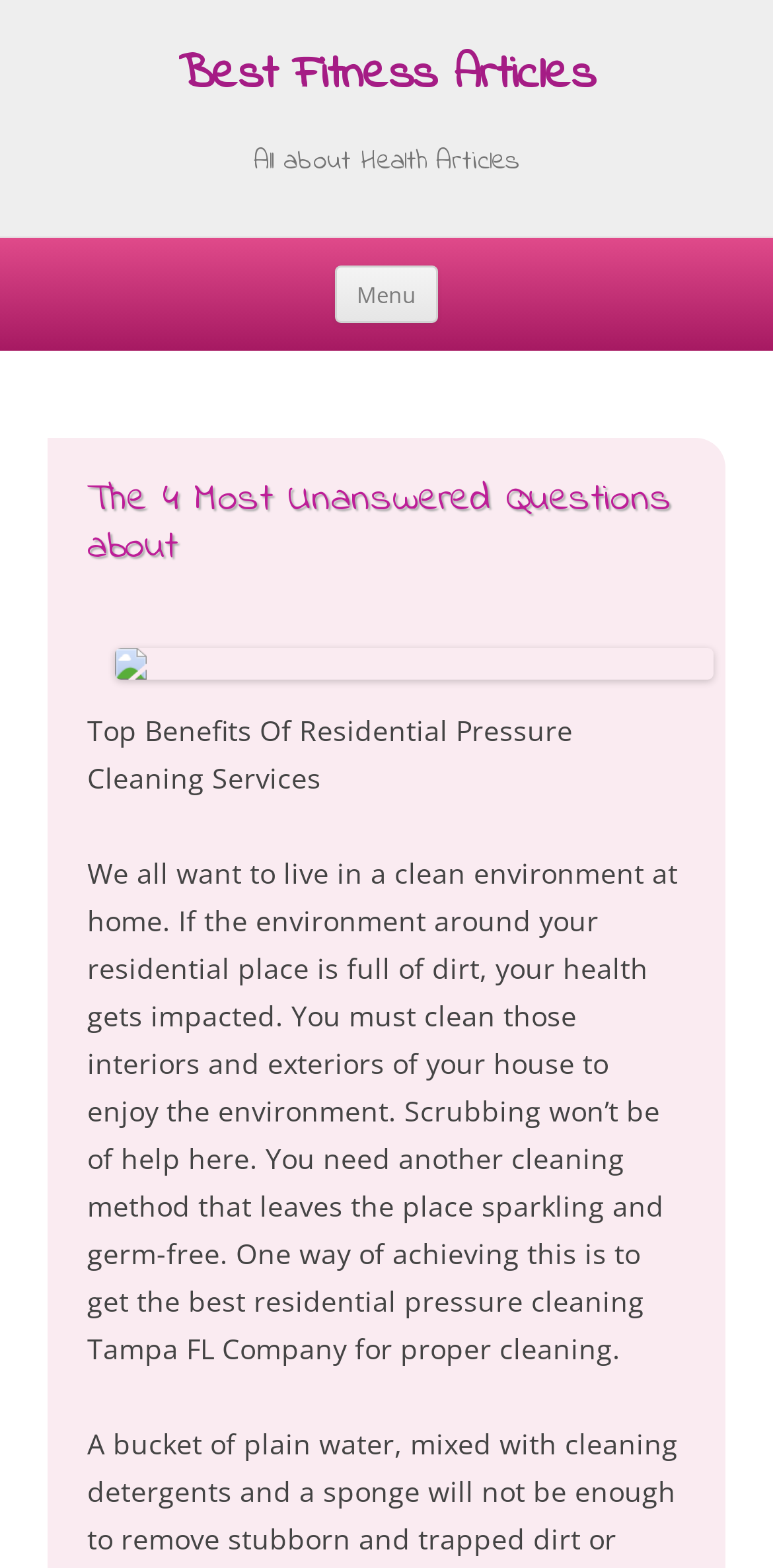Elaborate on the different components and information displayed on the webpage.

The webpage is about fitness and health articles, with a focus on the top benefits of residential pressure cleaning services. At the top, there is a heading that reads "Best Fitness Articles" with a link to the same title. Below this, there is another heading that says "All about Health Articles". 

To the right of the top heading, there is a button labeled "Menu". Below this button, there is a link that says "Skip to content". 

The main content of the webpage is divided into sections. The first section has a heading that reads "The 4 Most Unanswered Questions about" and is accompanied by an image. Below this, there is a static text that reads "Top Benefits Of Residential Pressure Cleaning Services". 

Following this, there is a lengthy paragraph of text that discusses the importance of cleaning the environment around one's residential place to maintain good health. It explains that scrubbing is not enough and that one needs a more effective cleaning method, such as residential pressure cleaning, to achieve a sparkling and germ-free environment.